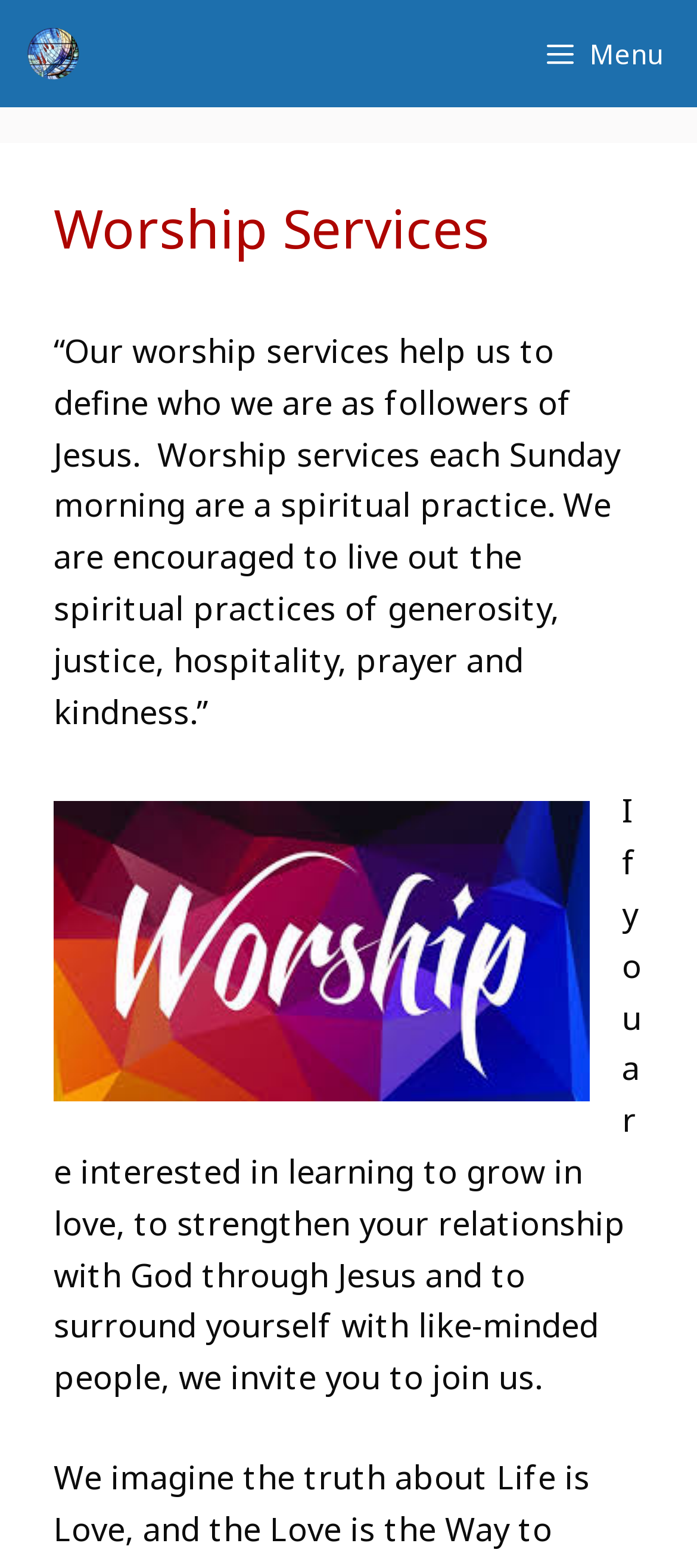Write a detailed summary of the webpage.

The webpage is about the Worship Services of Unionville Presbyterian Church. At the top left corner, there is a link to the church's homepage, accompanied by an image with the same name. On the top right corner, there is a menu button with an icon.

Below the menu button, there is a header section that spans almost the entire width of the page. Within this section, there is a heading that reads "Worship Services". Next to the heading, there is a quotation mark. Below the quotation mark, there is a paragraph of text that describes the purpose of worship services, emphasizing their importance in spiritual practices such as generosity, justice, hospitality, prayer, and kindness.

Below the paragraph, there is an image that takes up about half of the page's width. Following the image, there is another paragraph of text that invites readers to join the church's worship services to grow in love, strengthen their relationship with God, and surround themselves with like-minded people.